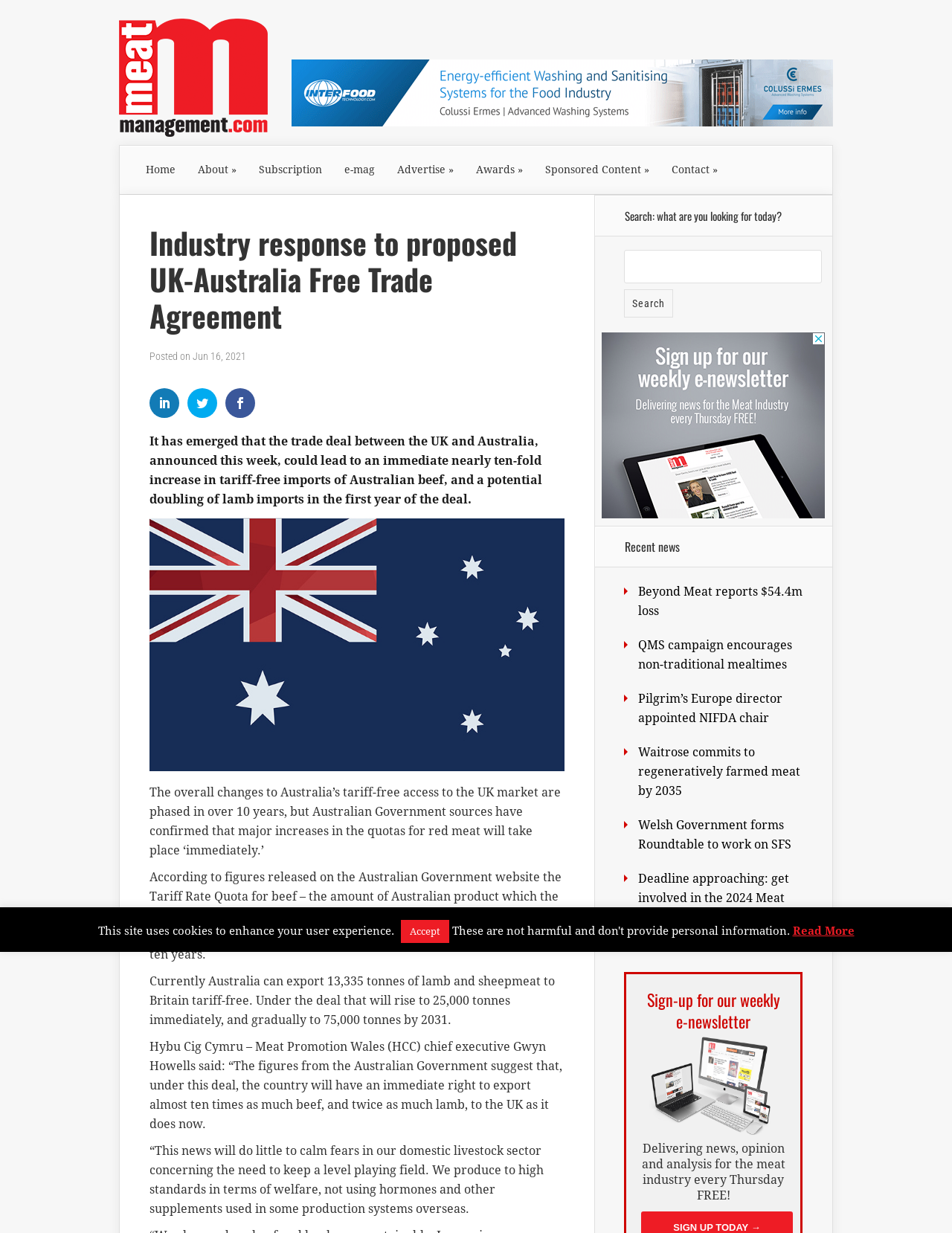Determine the bounding box coordinates for the element that should be clicked to follow this instruction: "View the 'Recent news' section". The coordinates should be given as four float numbers between 0 and 1, in the format [left, top, right, bottom].

[0.624, 0.426, 0.874, 0.46]